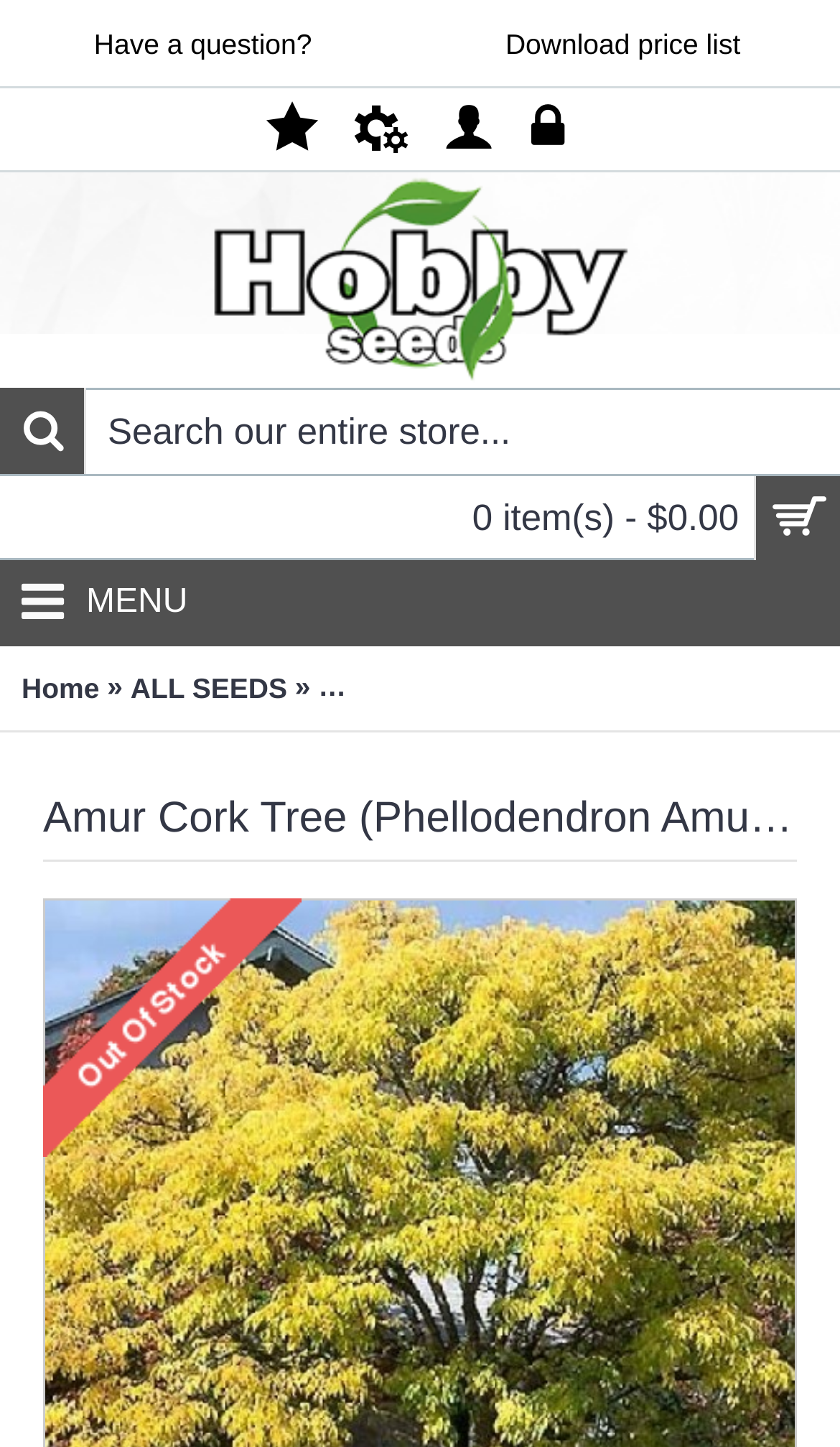Identify the bounding box coordinates of the clickable region required to complete the instruction: "Go to Home page". The coordinates should be given as four float numbers within the range of 0 and 1, i.e., [left, top, right, bottom].

[0.026, 0.447, 0.118, 0.504]